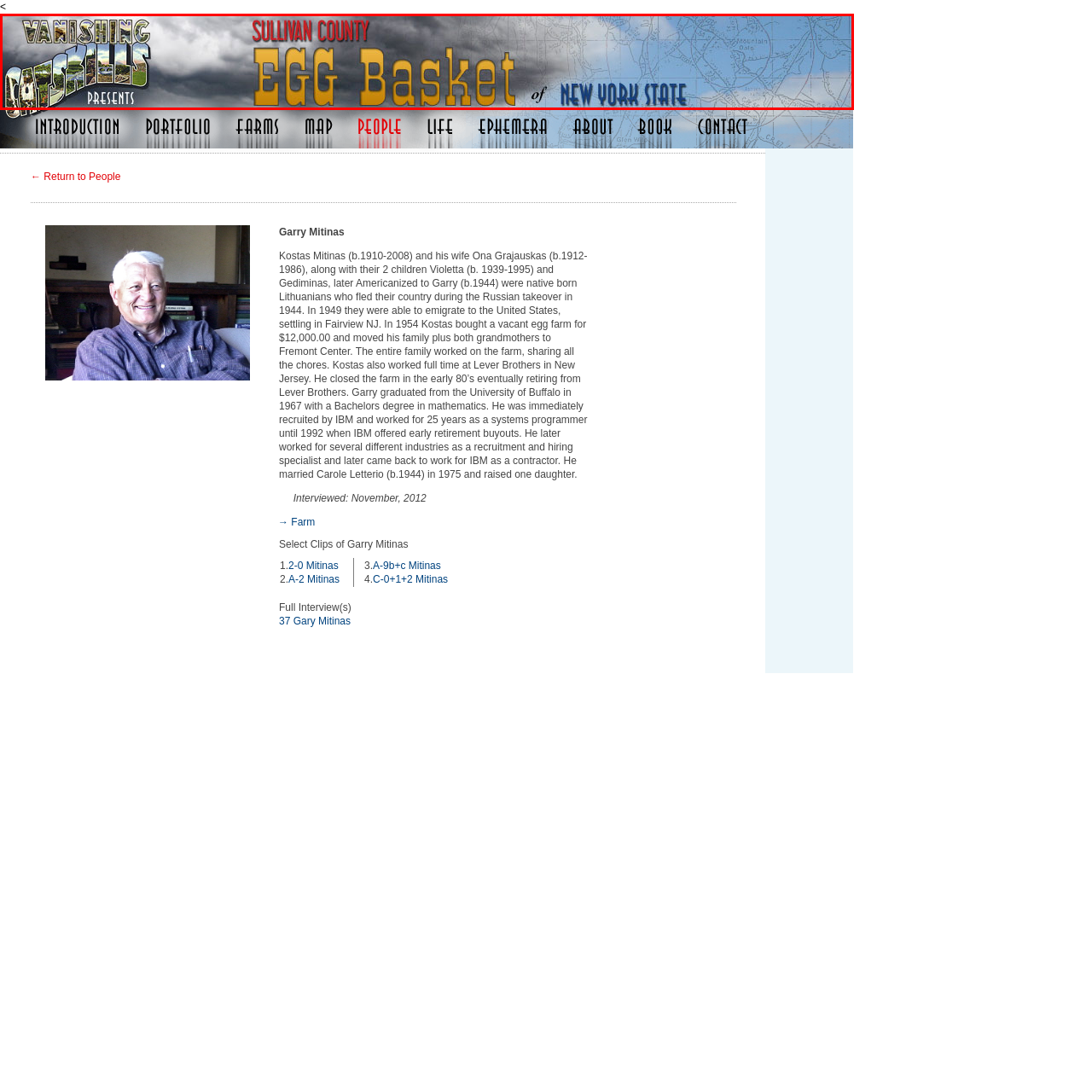Focus on the part of the image that is marked with a yellow outline and respond in detail to the following inquiry based on what you observe: 
What is the main theme of the promotional banner?

The caption suggests that the main theme of the promotional banner is to draw attention to the agricultural heritage of Sullivan County, highlighting the region's farming history and its natural beauty, which is reflected in the combination of cloud and landscape imagery in the background.